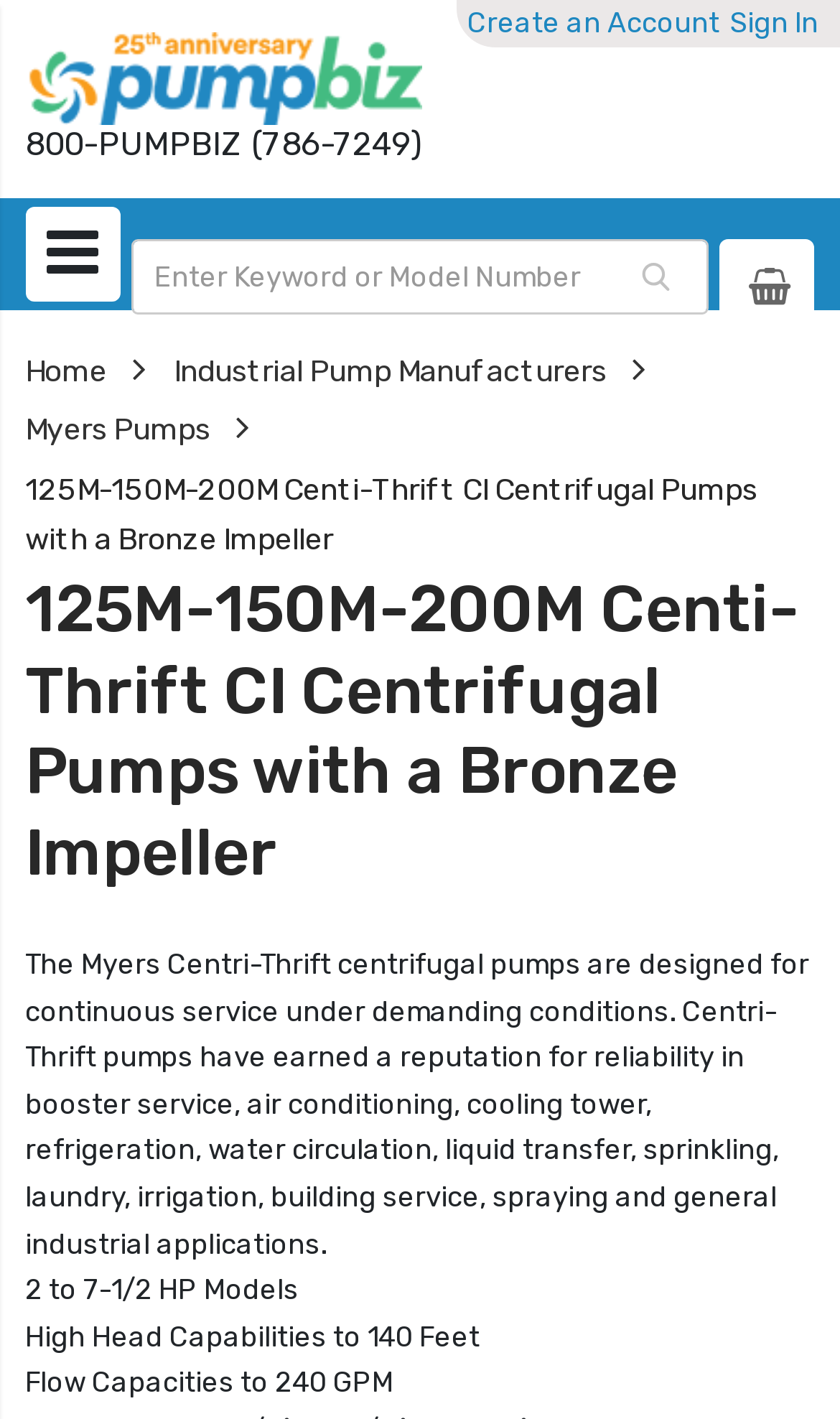Identify the bounding box of the UI component described as: "800-PUMPBIZ (786-7249)".

[0.03, 0.088, 0.502, 0.116]